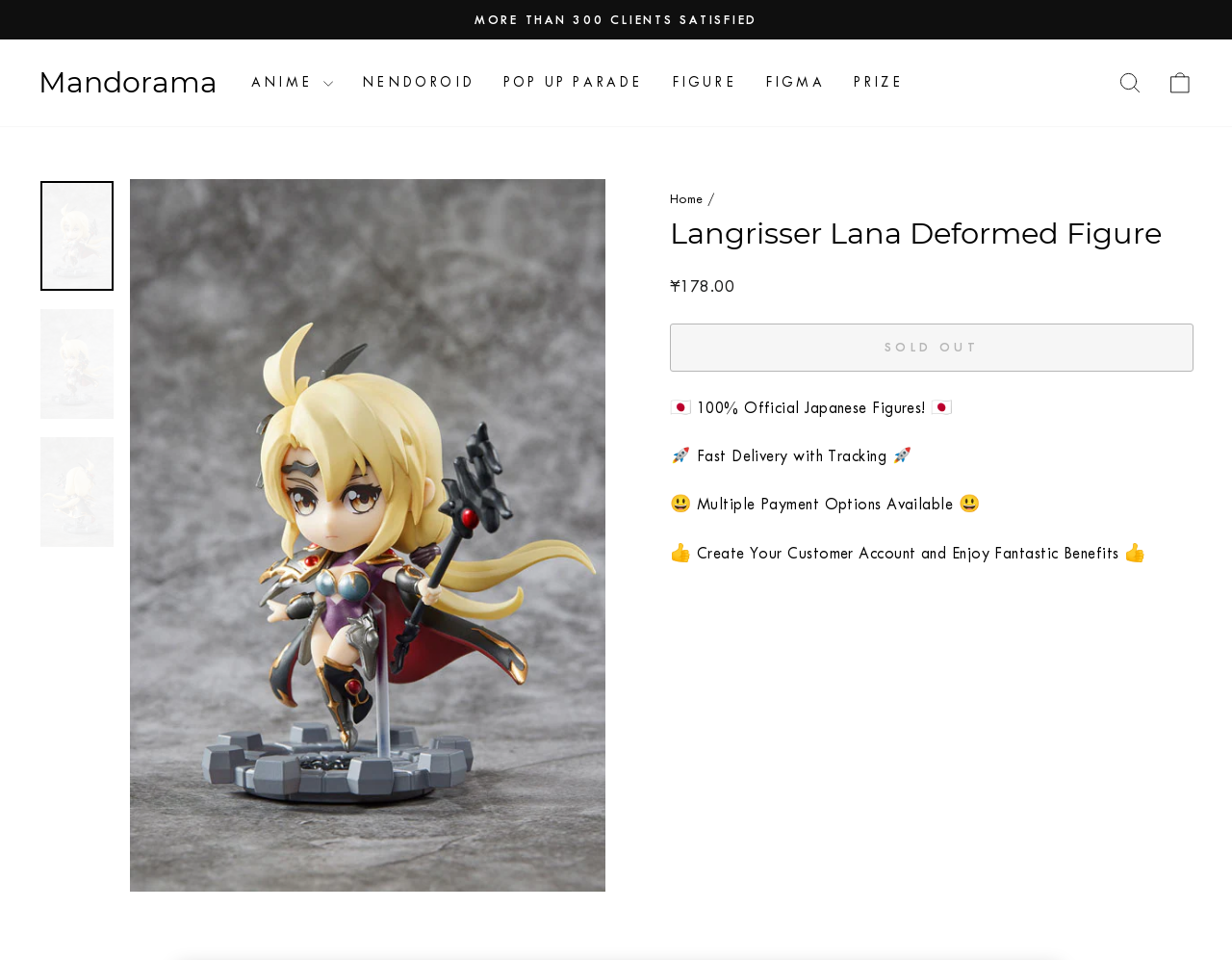What is the primary navigation menu?
Using the information from the image, give a concise answer in one word or a short phrase.

Primary